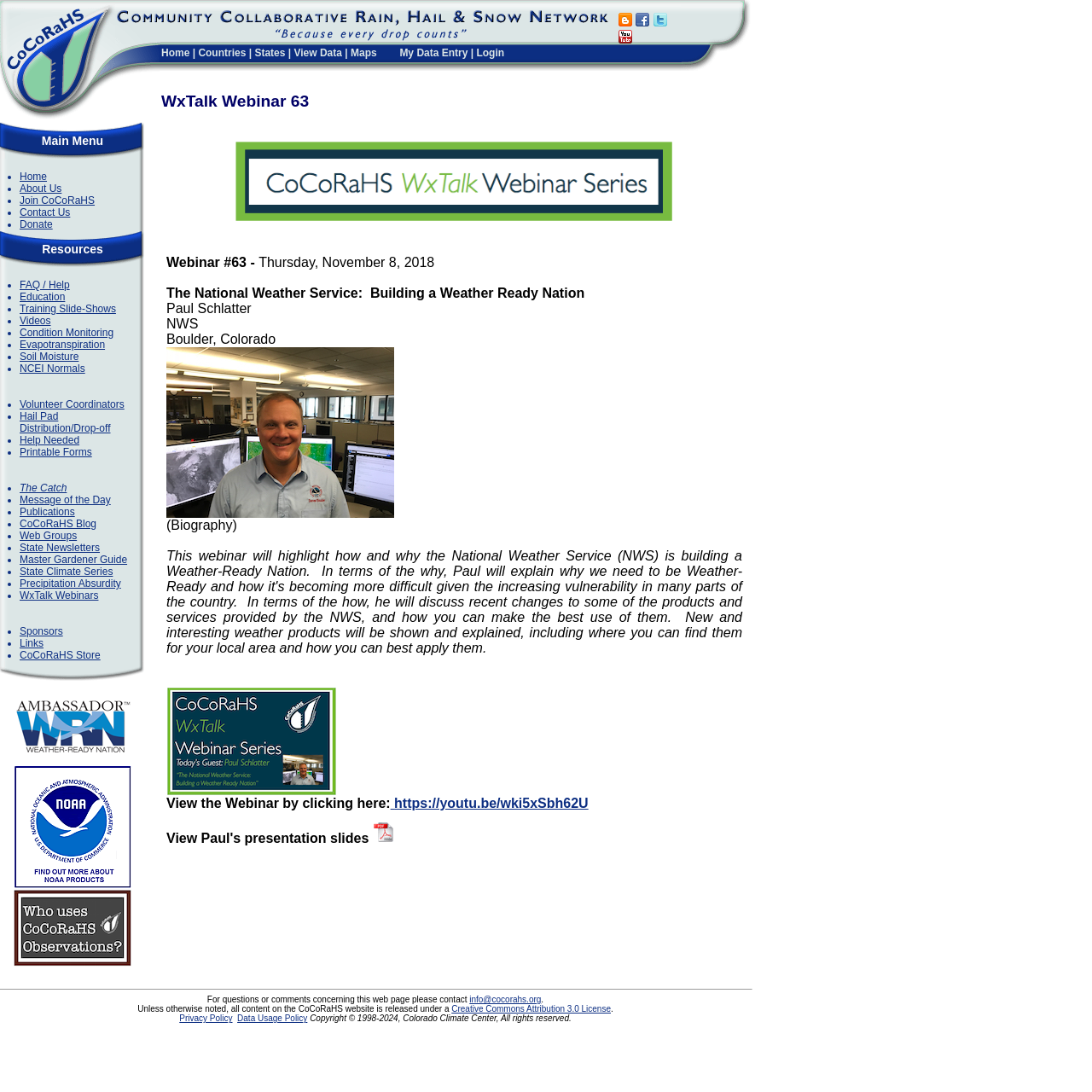Based on the image, provide a detailed and complete answer to the question: 
How many main menu items are there?

By counting the list items in the main menu, I can see 17 items: 'Home', 'About Us', 'Join CoCoRaHS', 'Contact Us', 'Donate', 'Resources', 'FAQ / Help', 'Education', 'Training Slide-Shows', 'Videos', 'Condition Monitoring', 'Evapotranspiration', 'Soil Moisture', 'NCEI Normals', 'Volunteer Coordinators', 'Hail Pad Distribution/Drop-off', and 'Help Needed'.